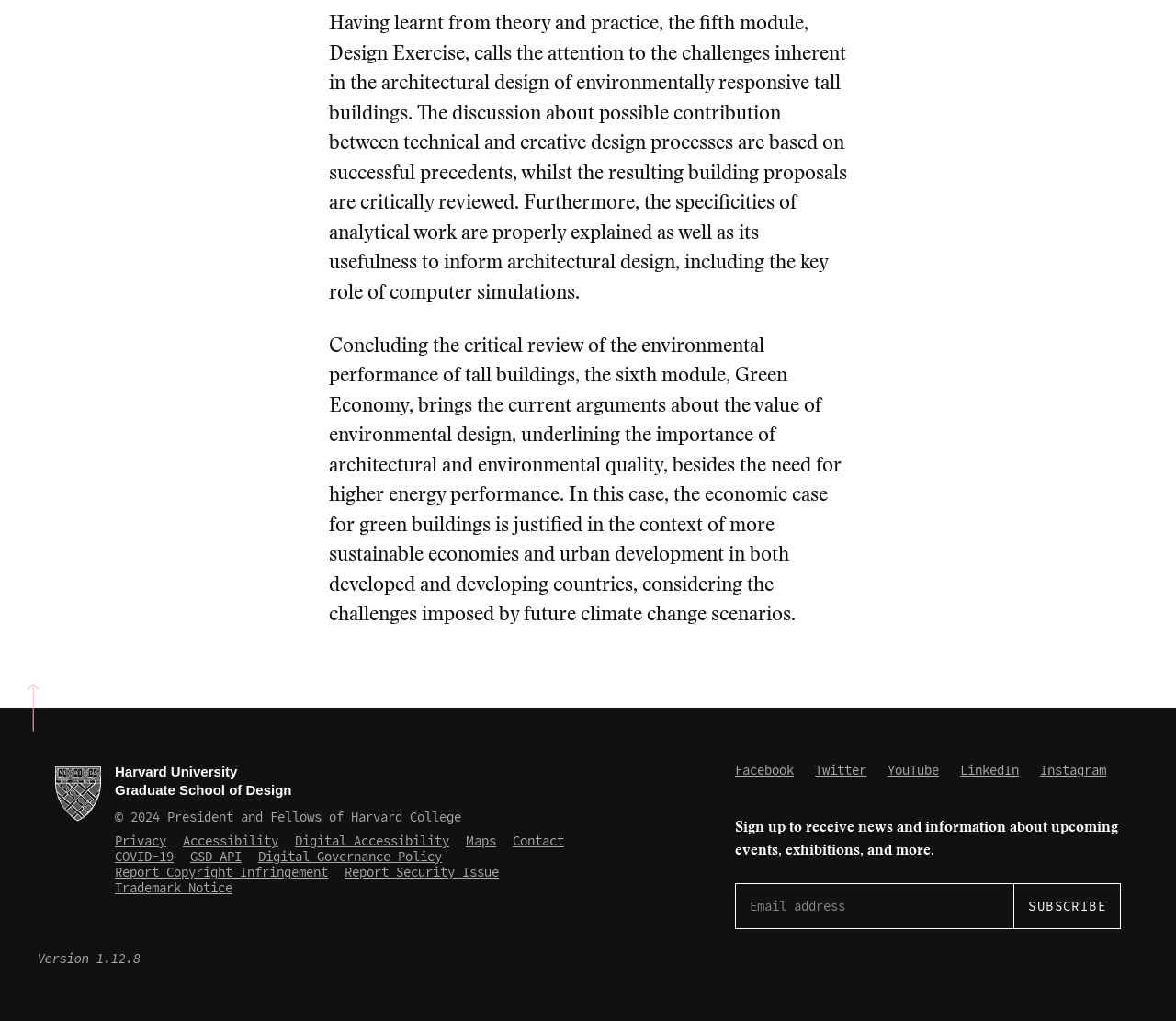Provide your answer to the question using just one word or phrase: What is the name of the university mentioned?

Harvard University